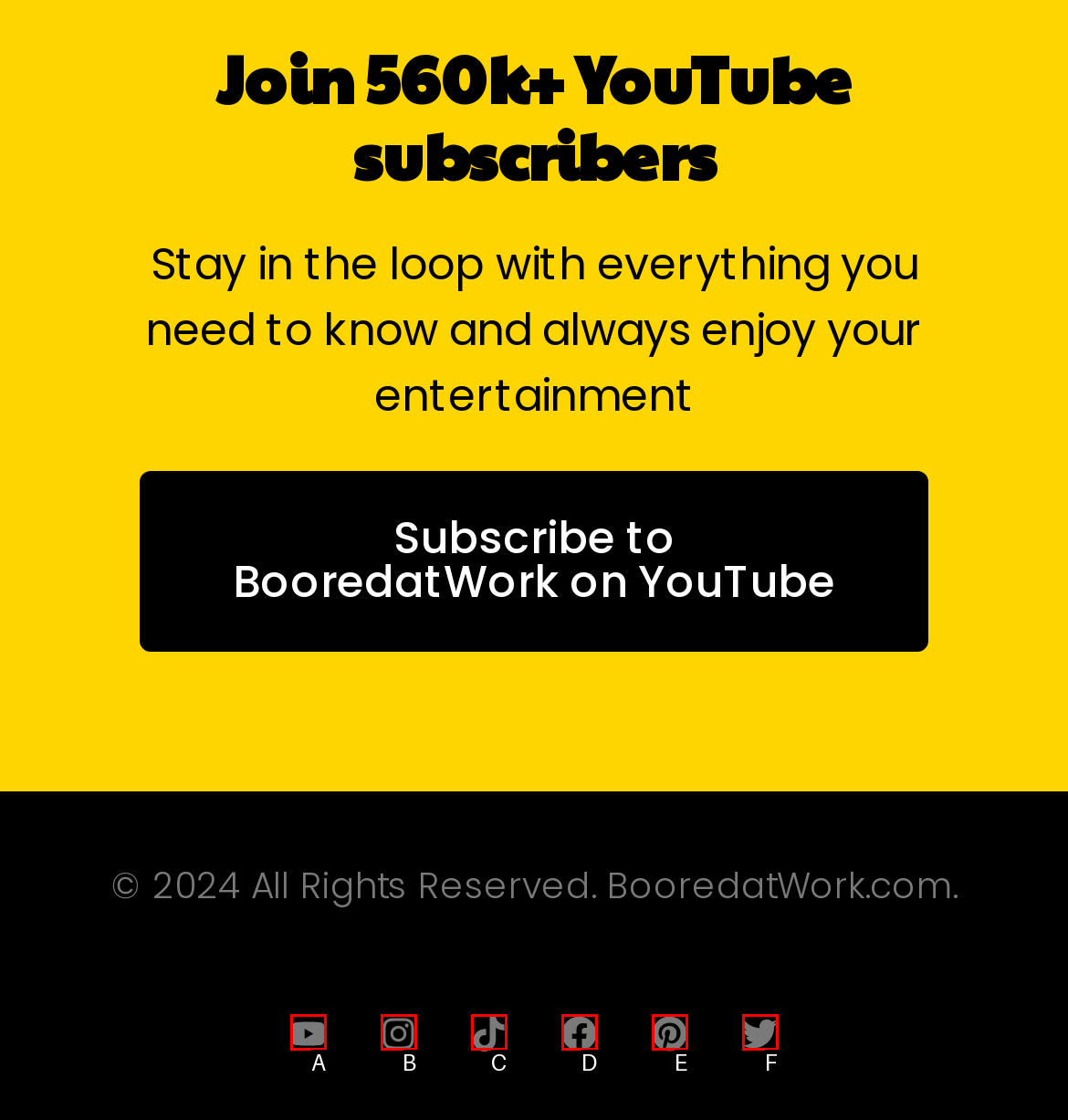Select the letter that corresponds to the UI element described as: Keio University Home
Answer by providing the letter from the given choices.

None